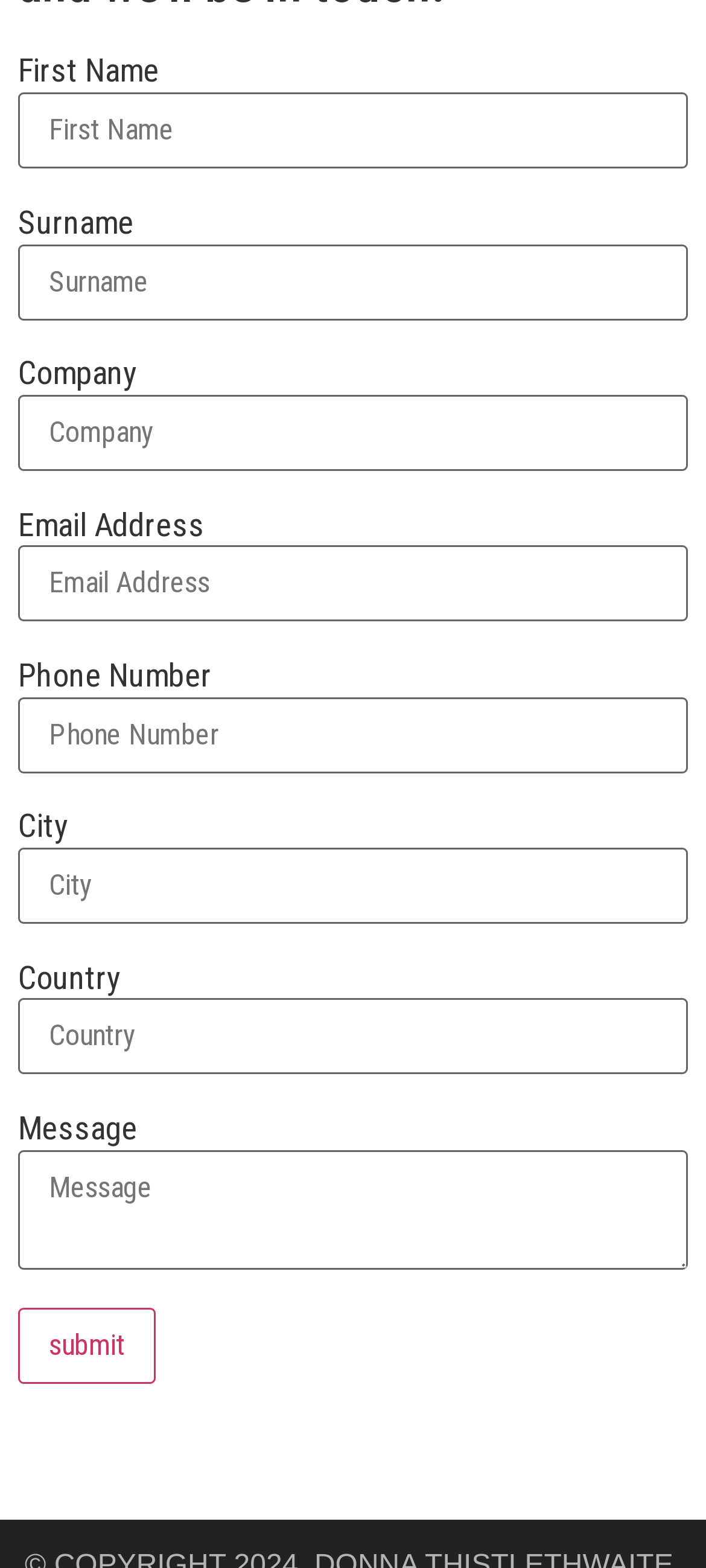Find and indicate the bounding box coordinates of the region you should select to follow the given instruction: "Type email address".

[0.026, 0.348, 0.974, 0.397]